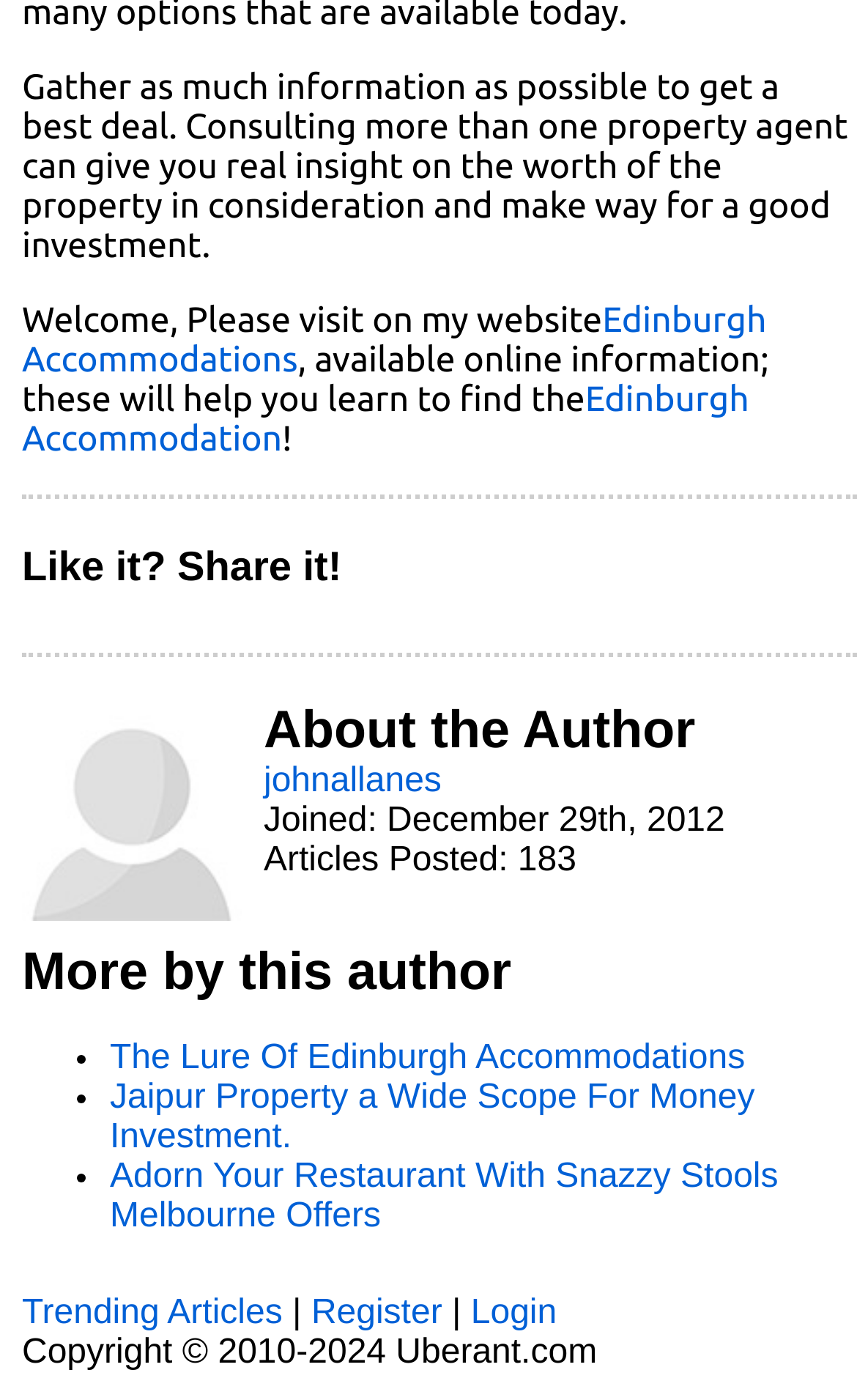Please mark the bounding box coordinates of the area that should be clicked to carry out the instruction: "Click on 'Edinburgh Accommodations'".

[0.026, 0.216, 0.894, 0.272]